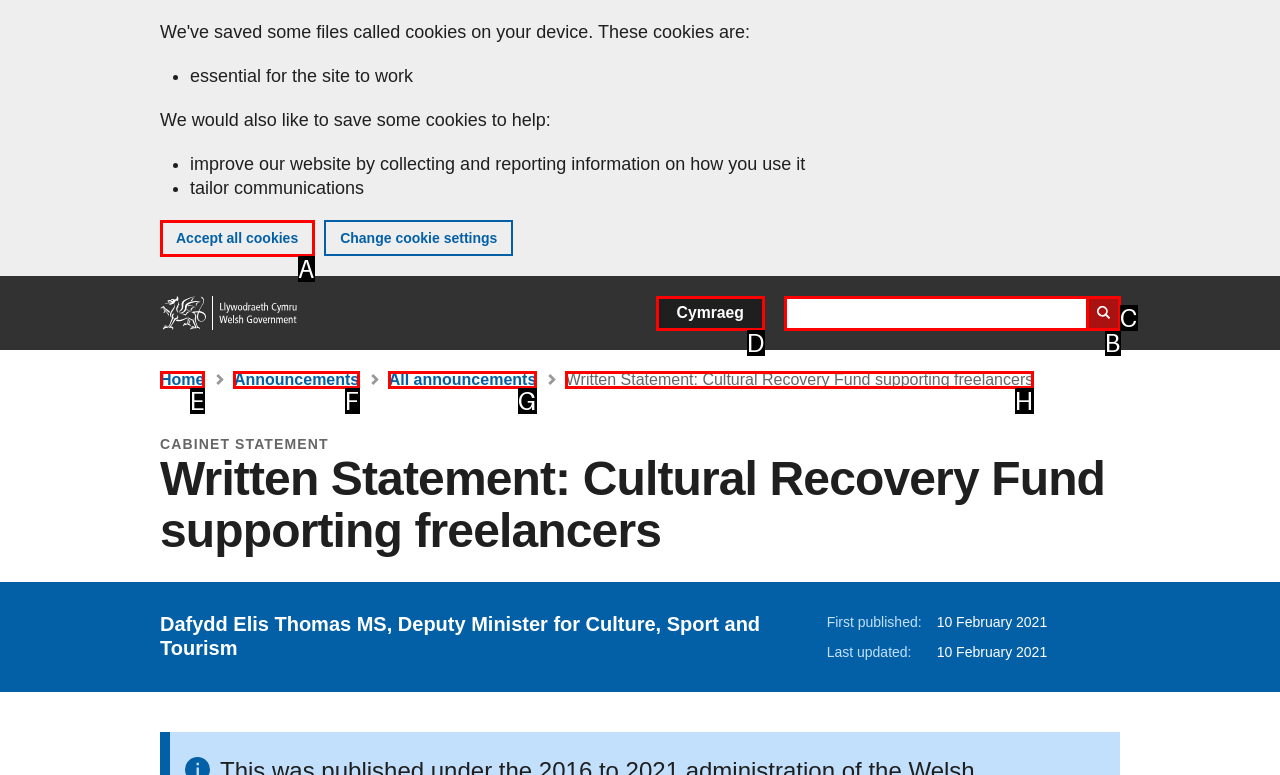Specify which HTML element I should click to complete this instruction: Submit a request Answer with the letter of the relevant option.

None